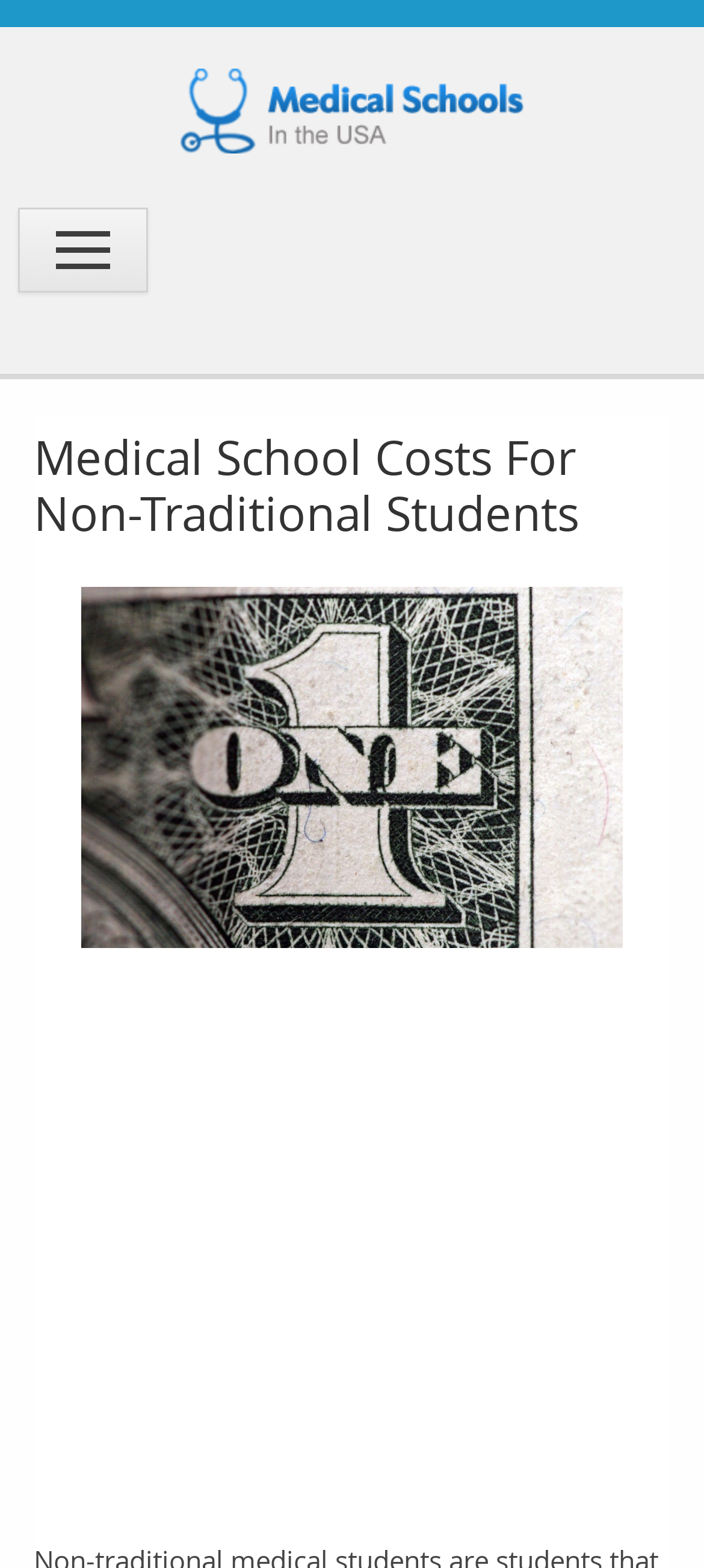Please answer the following query using a single word or phrase: 
What is the main topic of this webpage?

Medical School Costs